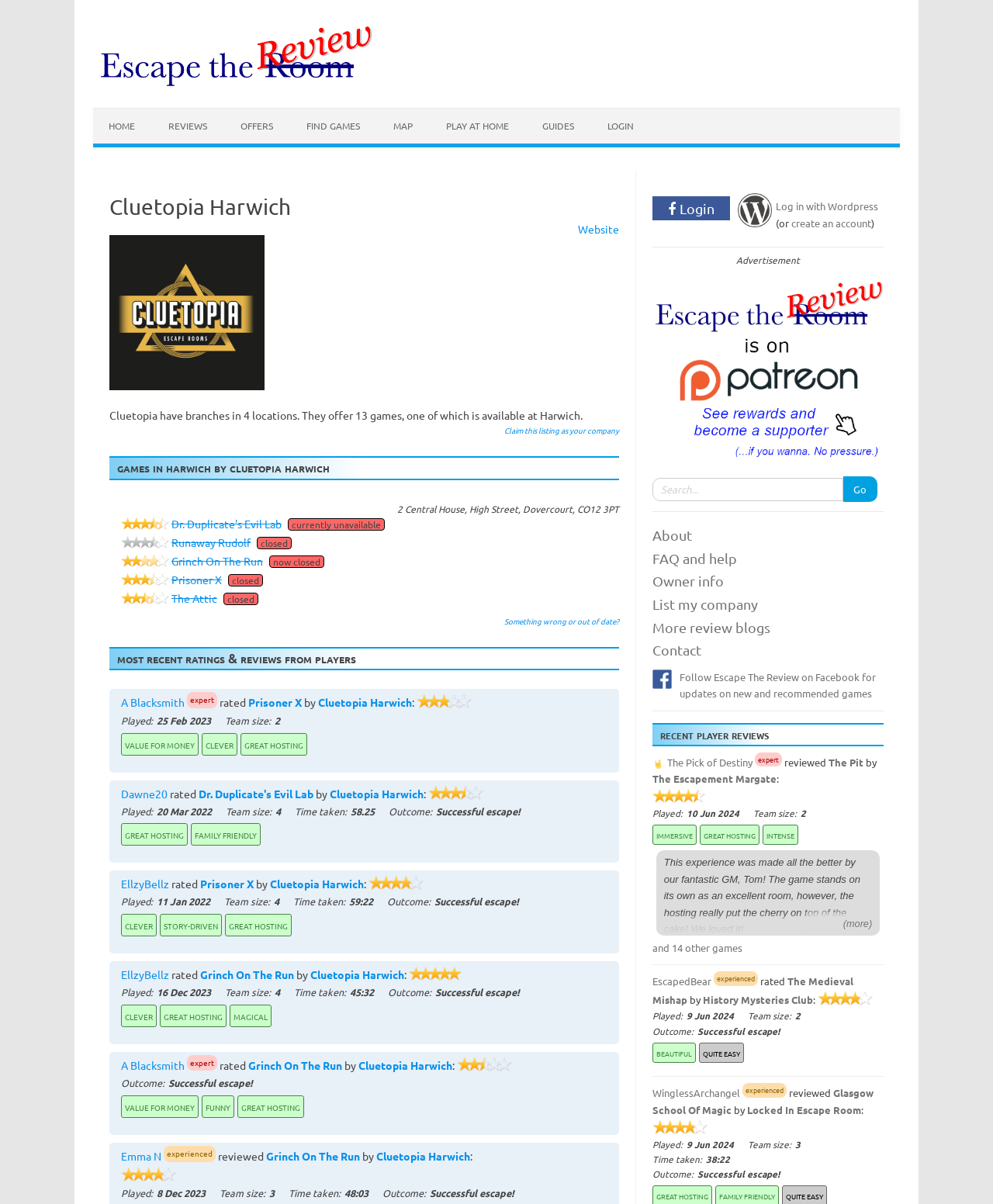What is the outcome of the game 'Prisoner X' played by 'EllzyBellz'?
Answer the question with a single word or phrase derived from the image.

Successful escape!